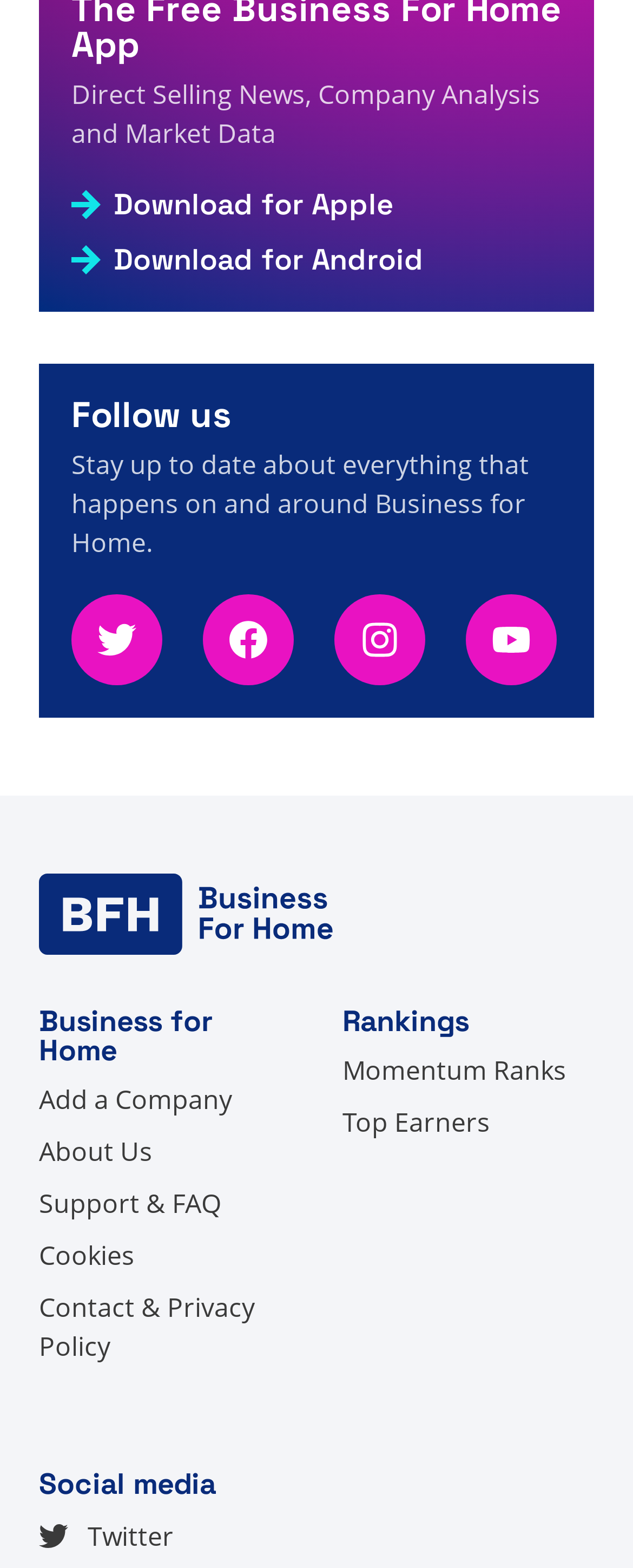From the details in the image, provide a thorough response to the question: What is the name of the website?

The name of the website can be found in the top-left corner of the webpage, where it is written in a static text element as 'Business for Home'.